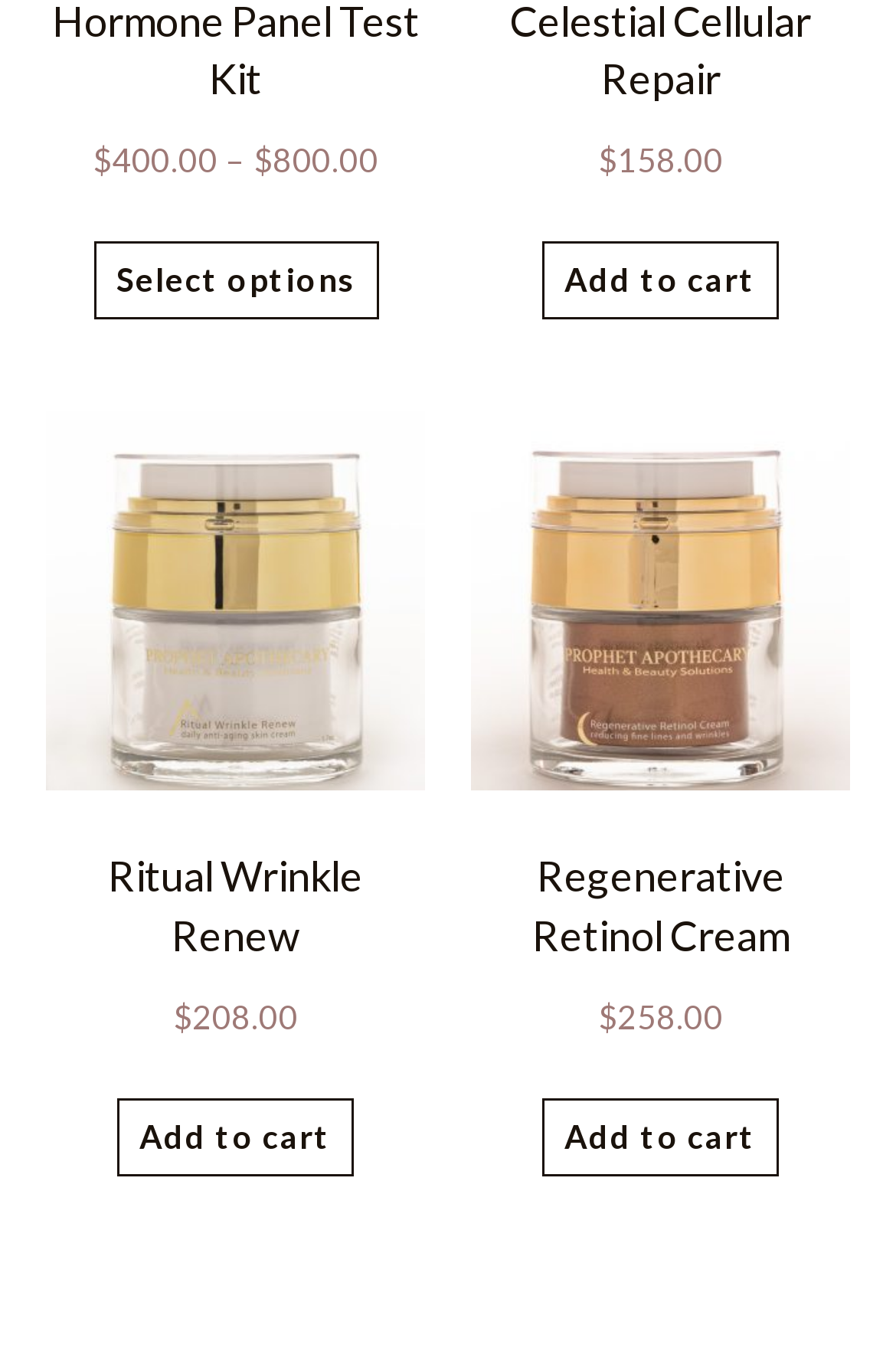Is there a product related to hormone testing?
Based on the image, answer the question in a detailed manner.

I found a link element with the text 'Select options for “Hormone Panel Test Kit”', which suggests that there is a product related to hormone testing available on the webpage.